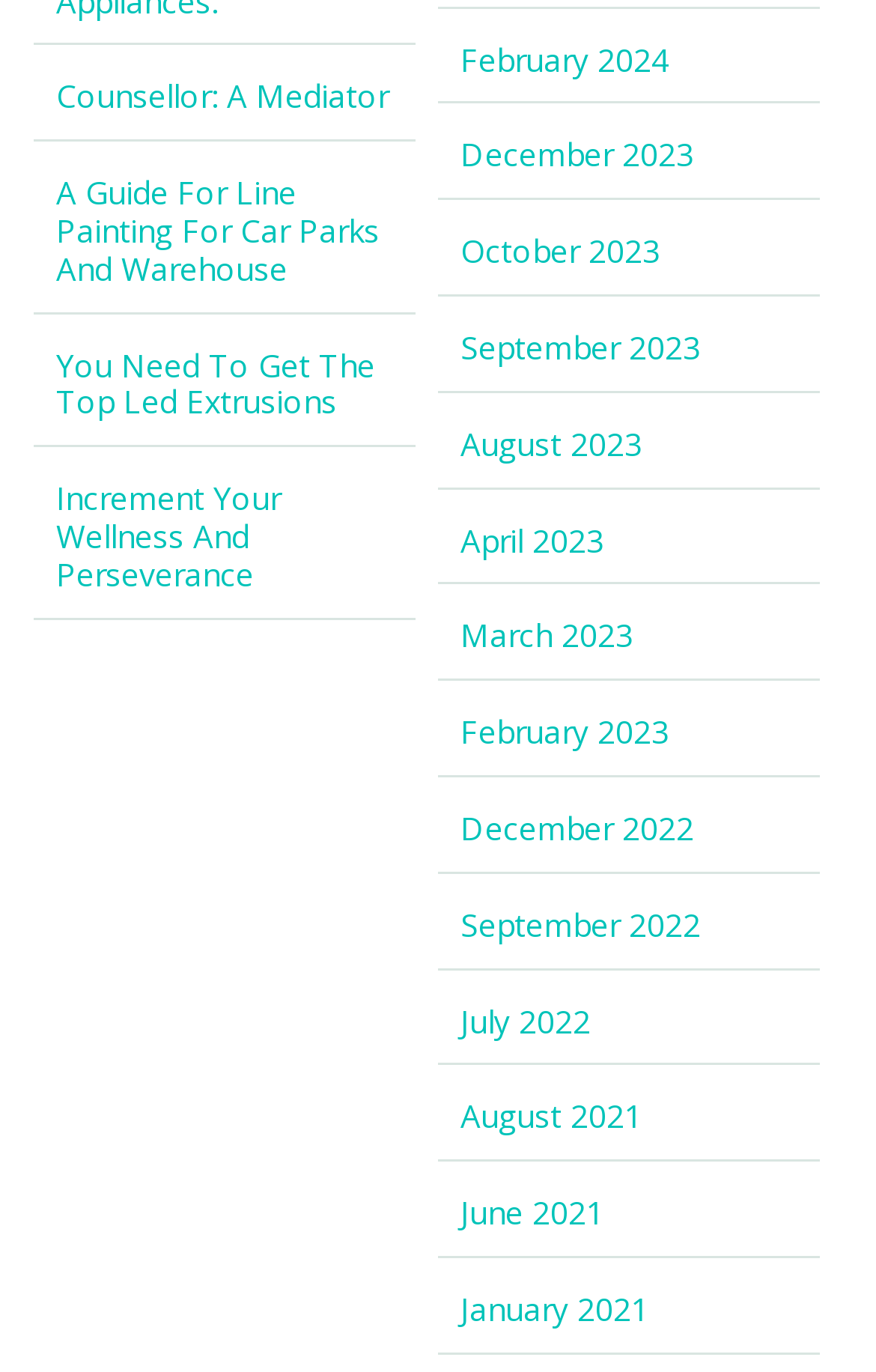Please provide the bounding box coordinates for the element that needs to be clicked to perform the instruction: "View Counsellor: A Mediator". The coordinates must consist of four float numbers between 0 and 1, formatted as [left, top, right, bottom].

[0.064, 0.055, 0.444, 0.086]